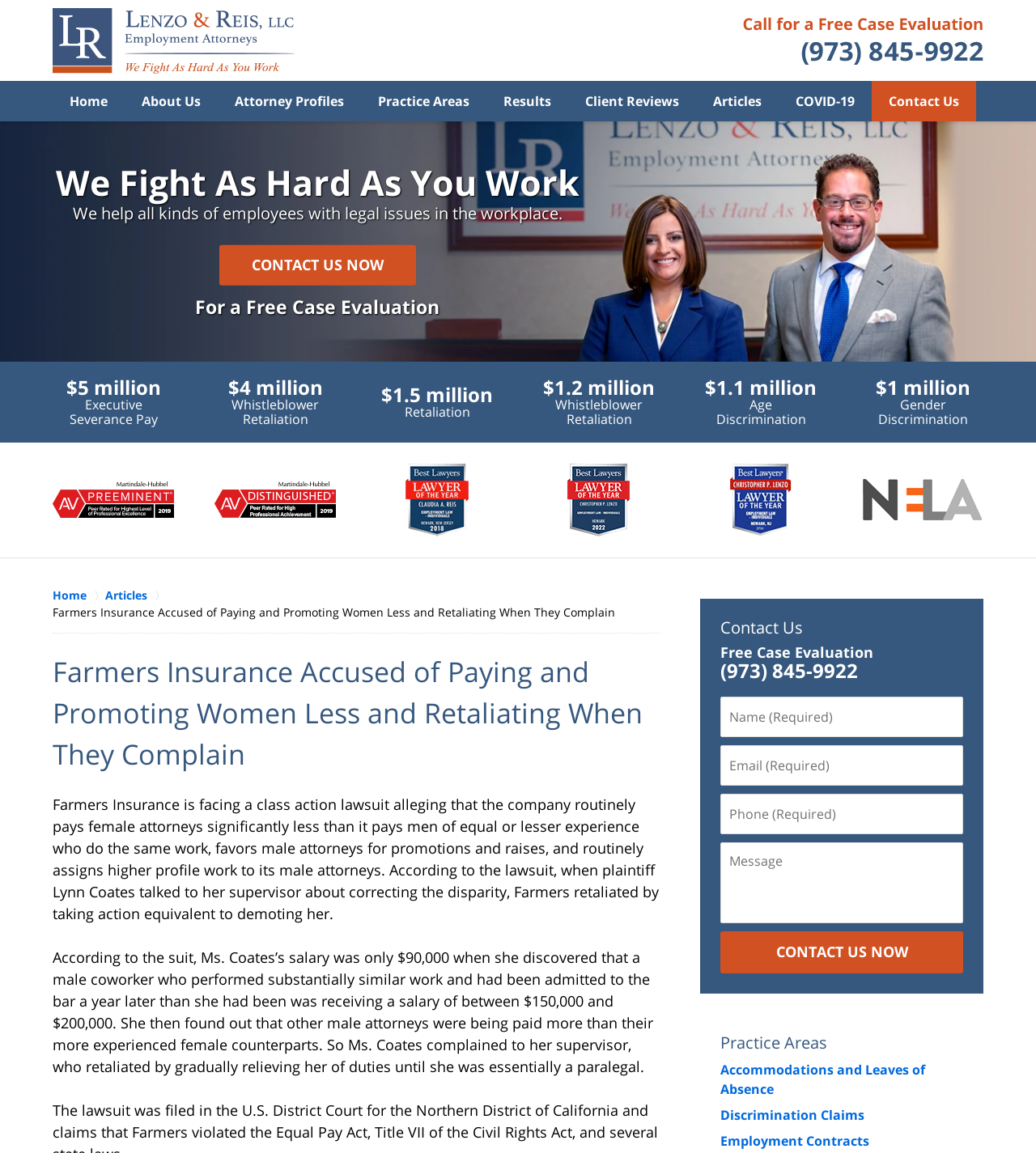Pinpoint the bounding box coordinates of the area that should be clicked to complete the following instruction: "Type your name". The coordinates must be given as four float numbers between 0 and 1, i.e., [left, top, right, bottom].

None